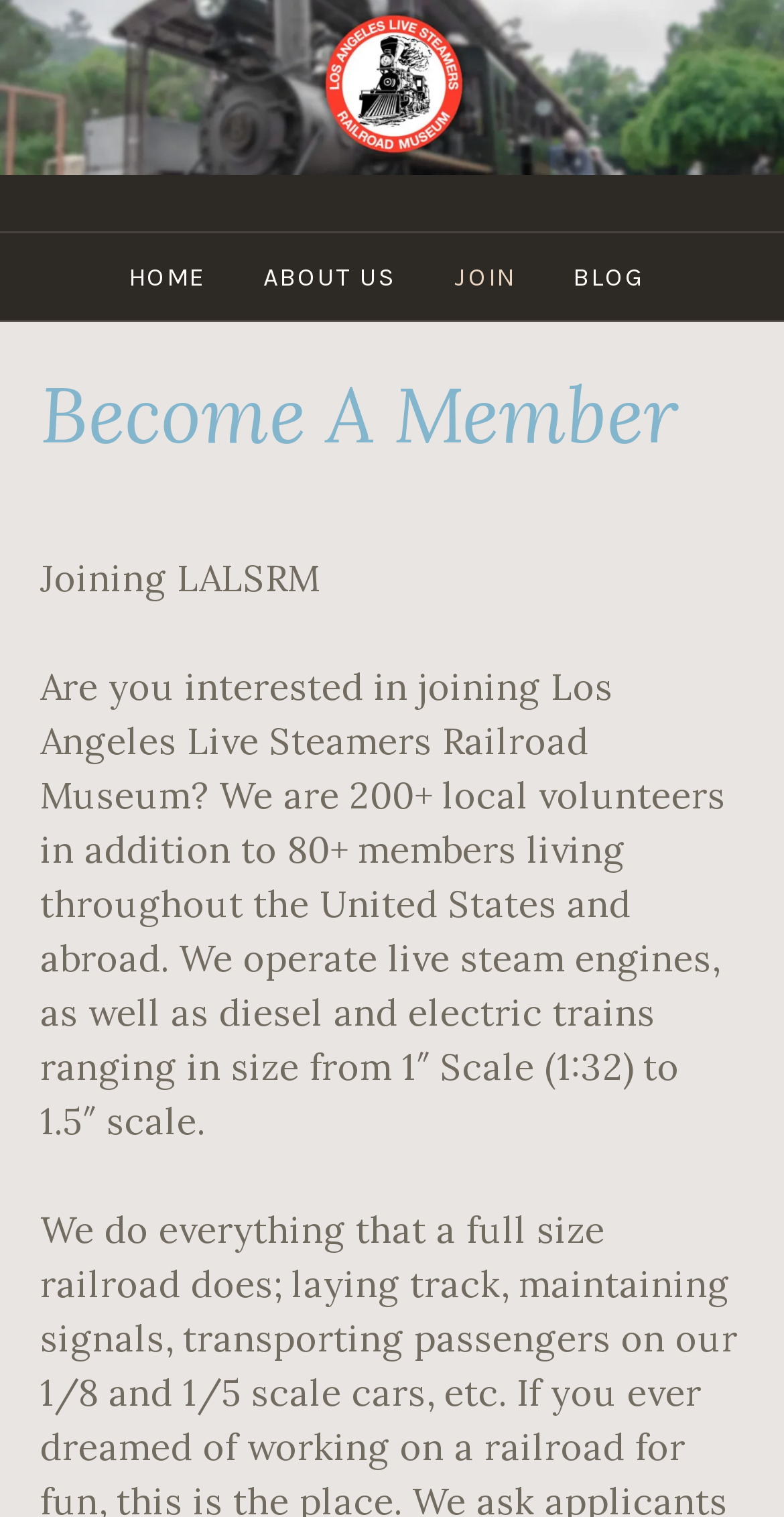Given the description "Home", determine the bounding box of the corresponding UI element.

[0.138, 0.154, 0.3, 0.211]